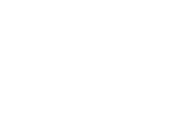What is the broader context of this image?
Please provide a detailed and comprehensive answer to the question.

This image contributes to a narrative reflecting the interconnectedness of local businesses and educational initiatives aimed at fostering economic development in the region, as part of a broader collection of institutional logos showcasing various organizations and institutions.